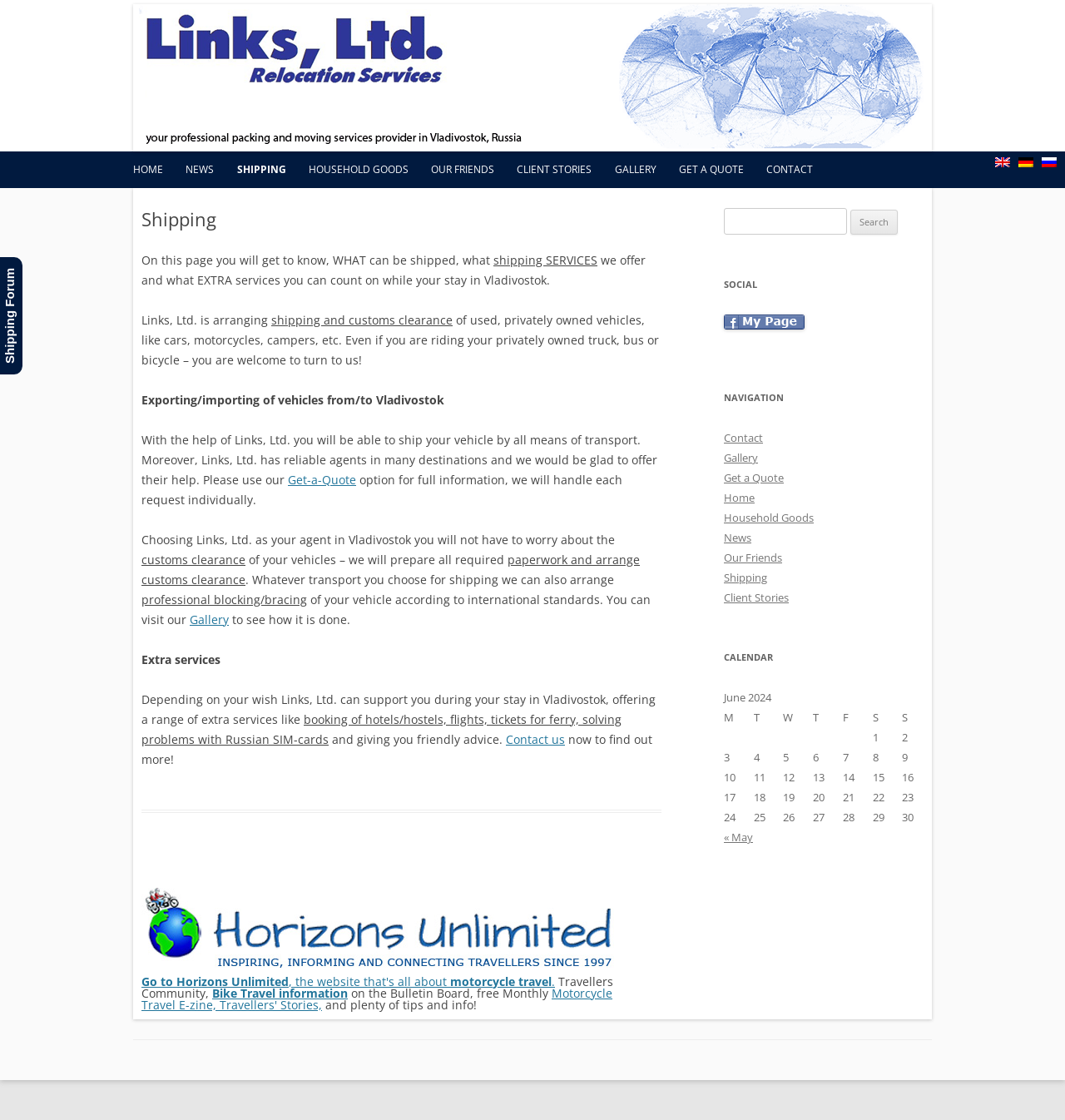Please find the bounding box coordinates of the element's region to be clicked to carry out this instruction: "Search for something".

[0.68, 0.186, 0.795, 0.21]